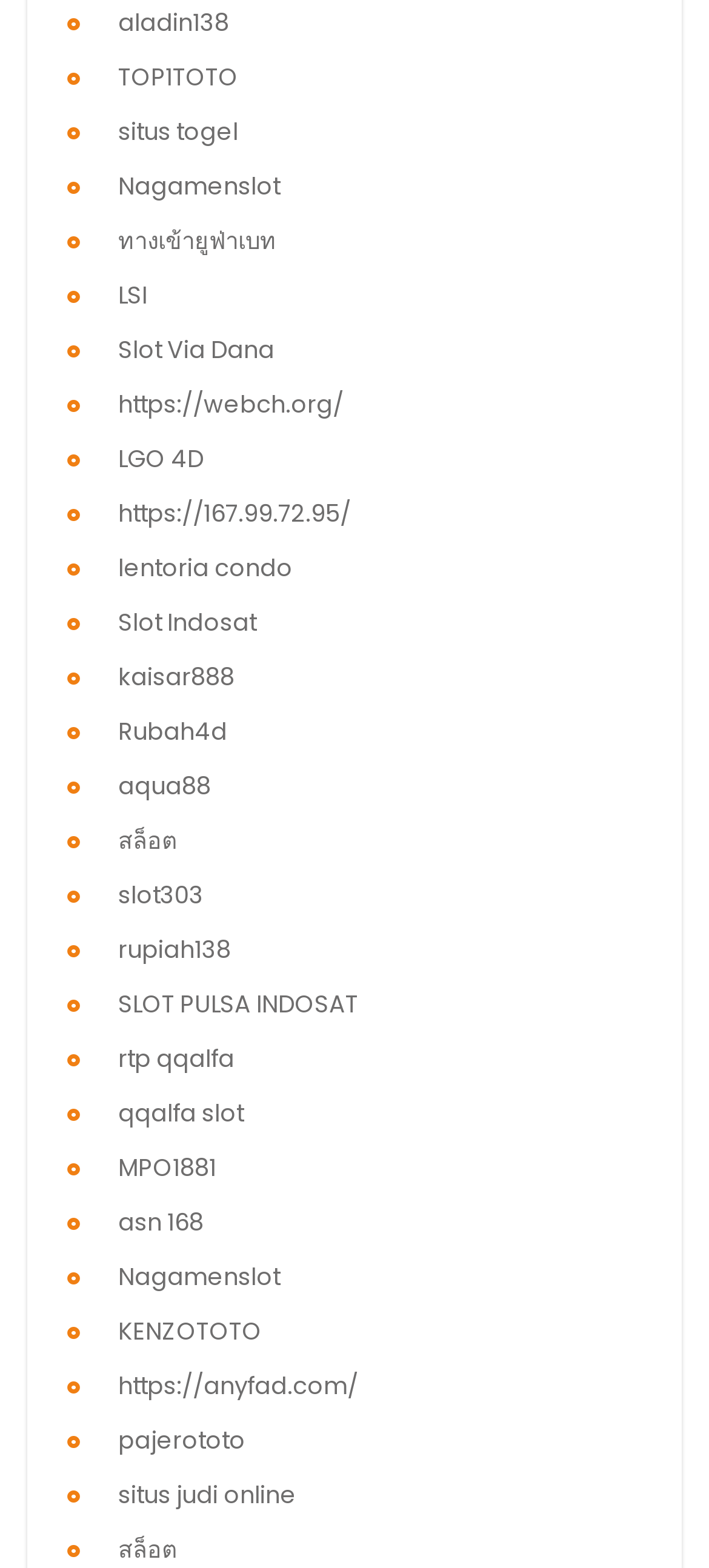How many links have text containing 'slot'?
Provide a concise answer using a single word or phrase based on the image.

6